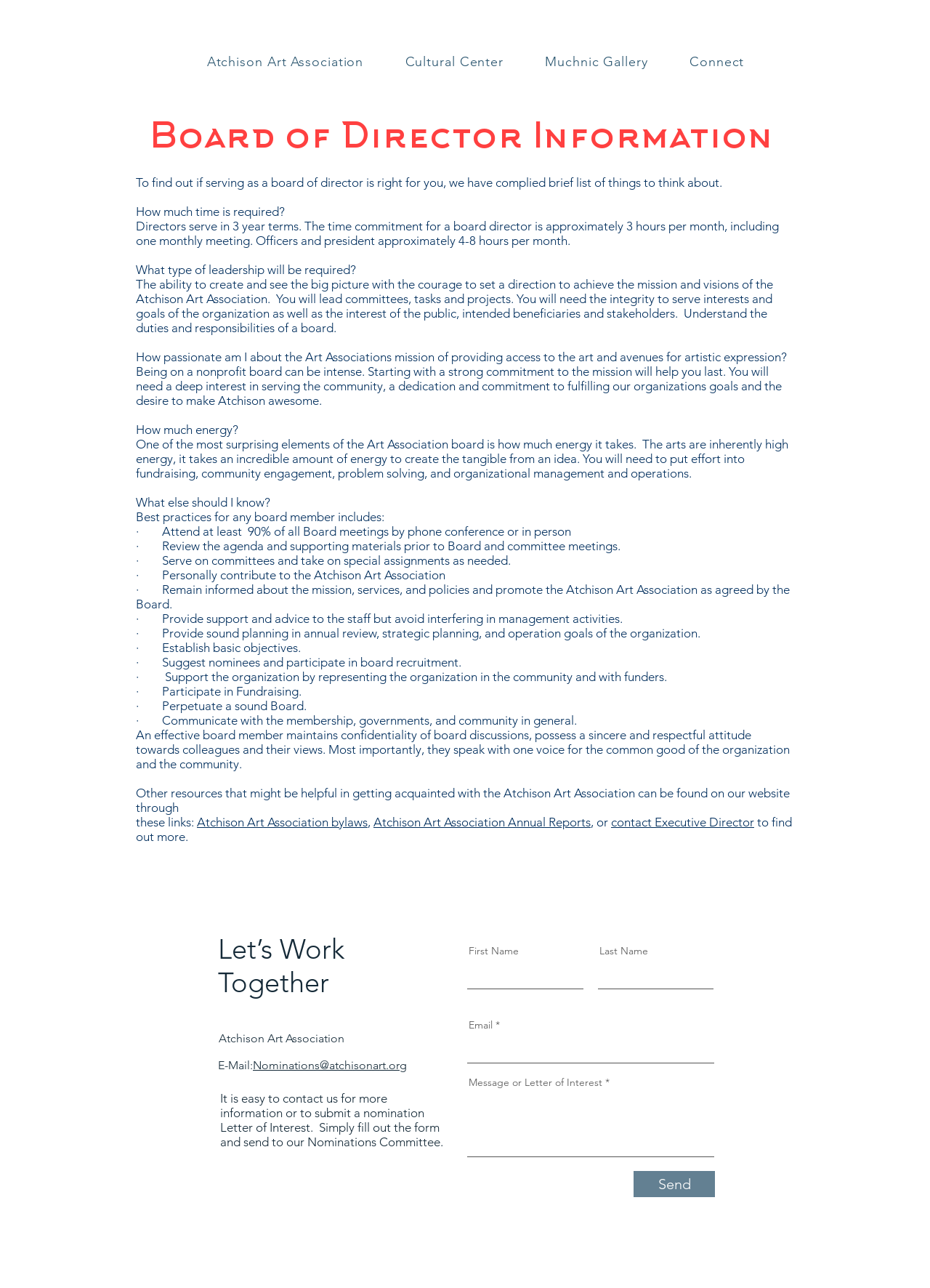Answer the question using only one word or a concise phrase: How can I contact the Atchison Art Association?

Email or form submission